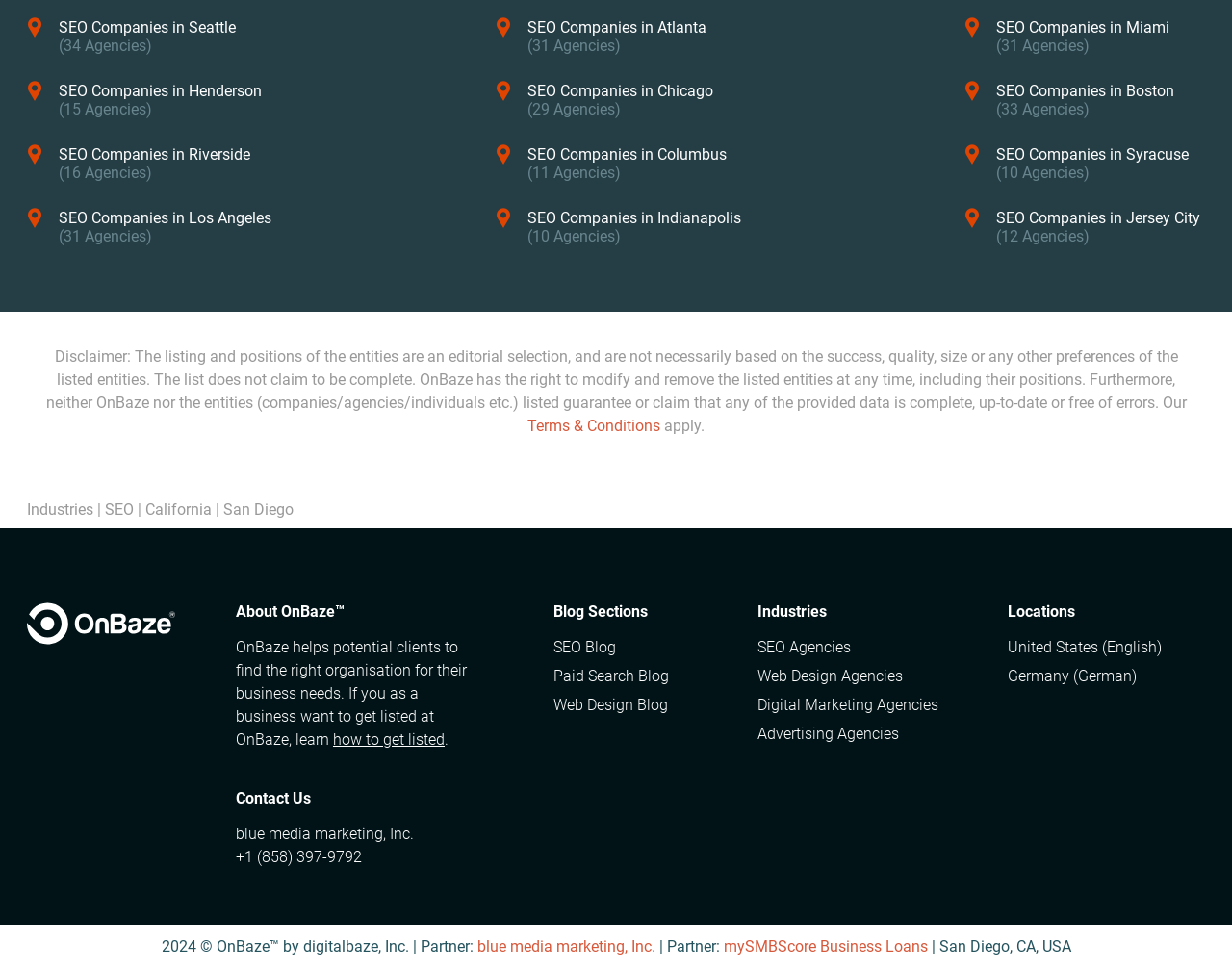Please determine the bounding box coordinates of the element to click on in order to accomplish the following task: "Learn how to get listed". Ensure the coordinates are four float numbers ranging from 0 to 1, i.e., [left, top, right, bottom].

[0.27, 0.753, 0.361, 0.772]